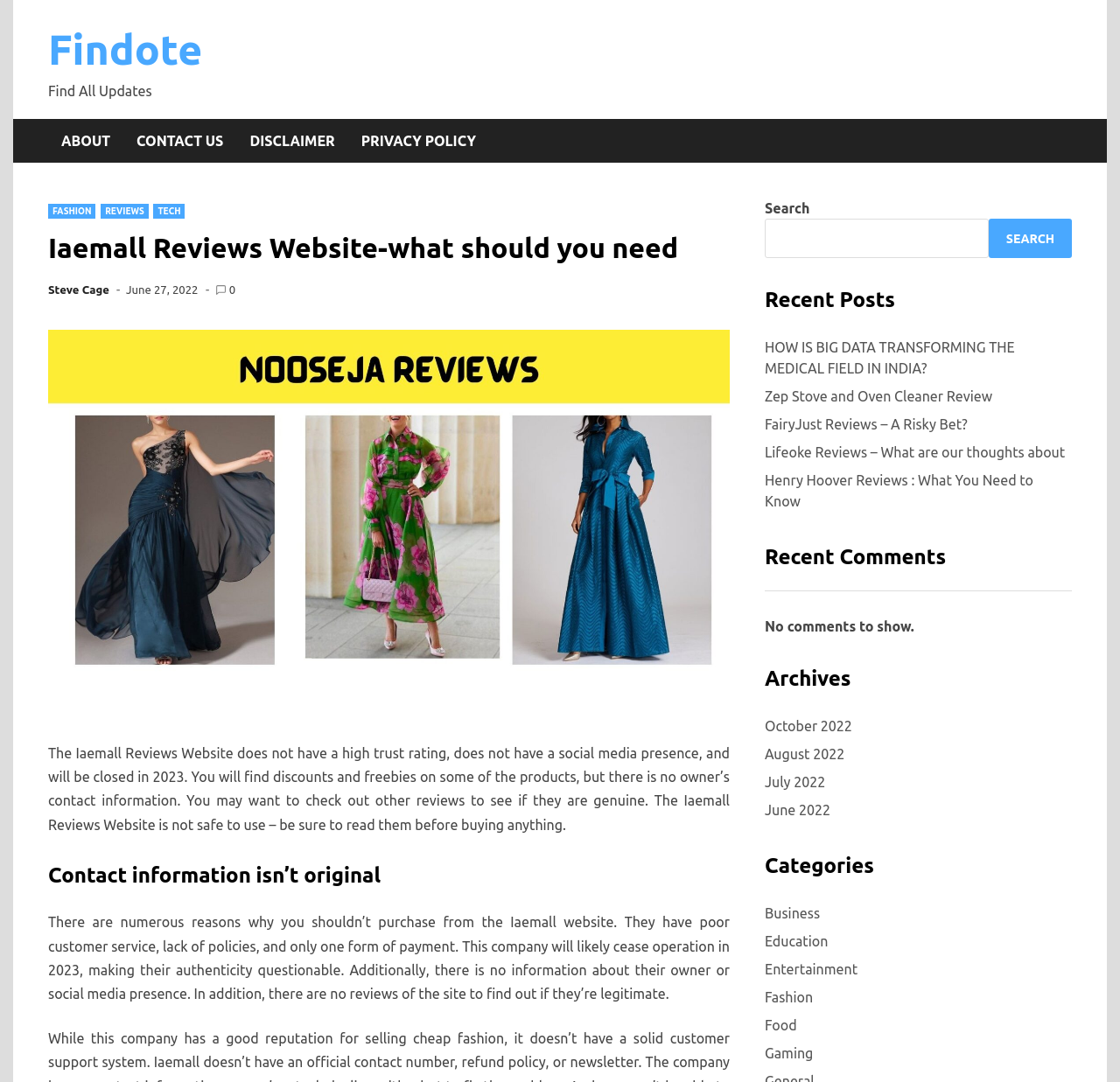Identify the bounding box coordinates of the specific part of the webpage to click to complete this instruction: "Click on ABOUT link".

[0.043, 0.11, 0.11, 0.15]